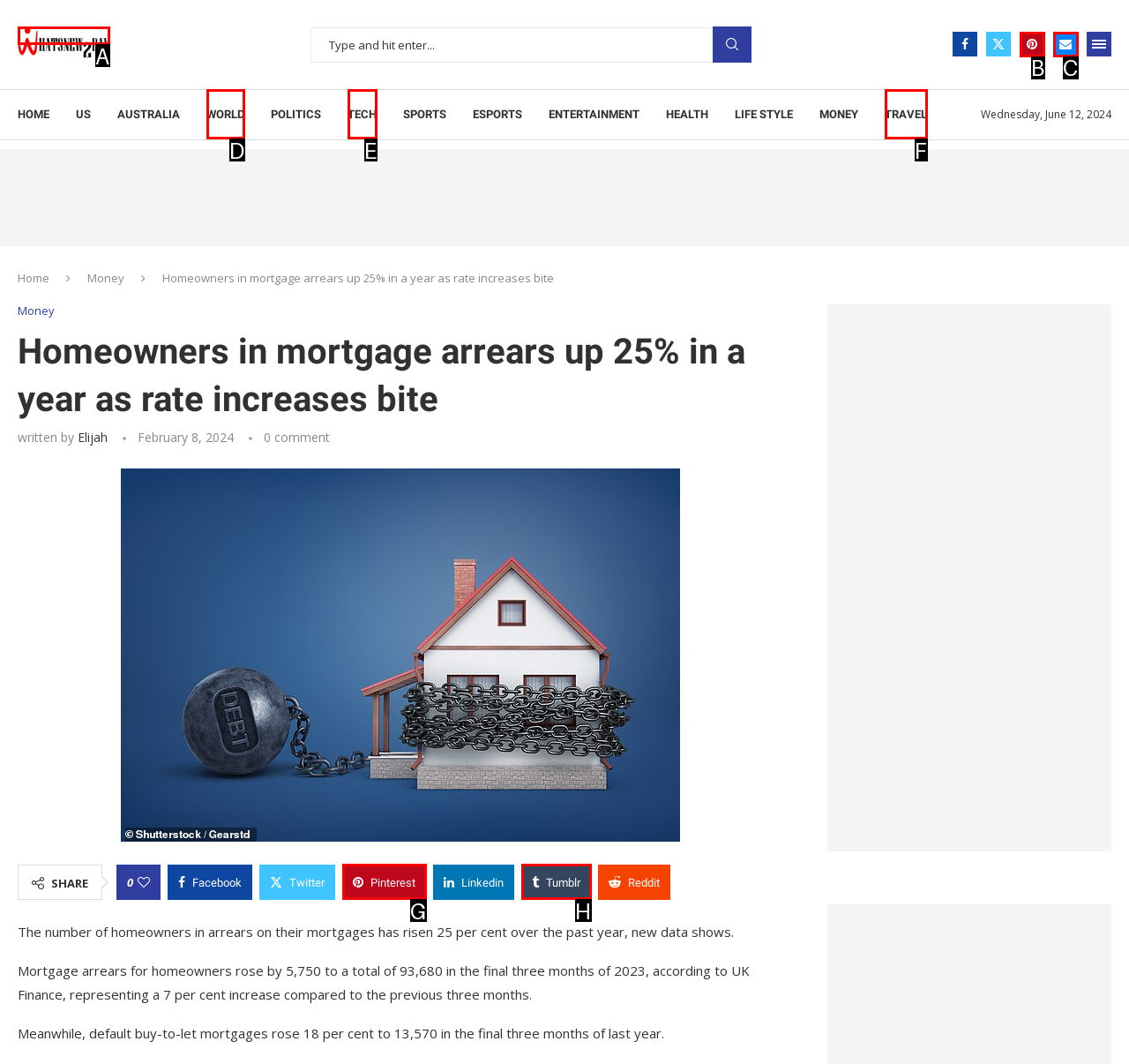Which HTML element should be clicked to fulfill the following task: Click the HOME link?
Reply with the letter of the appropriate option from the choices given.

None